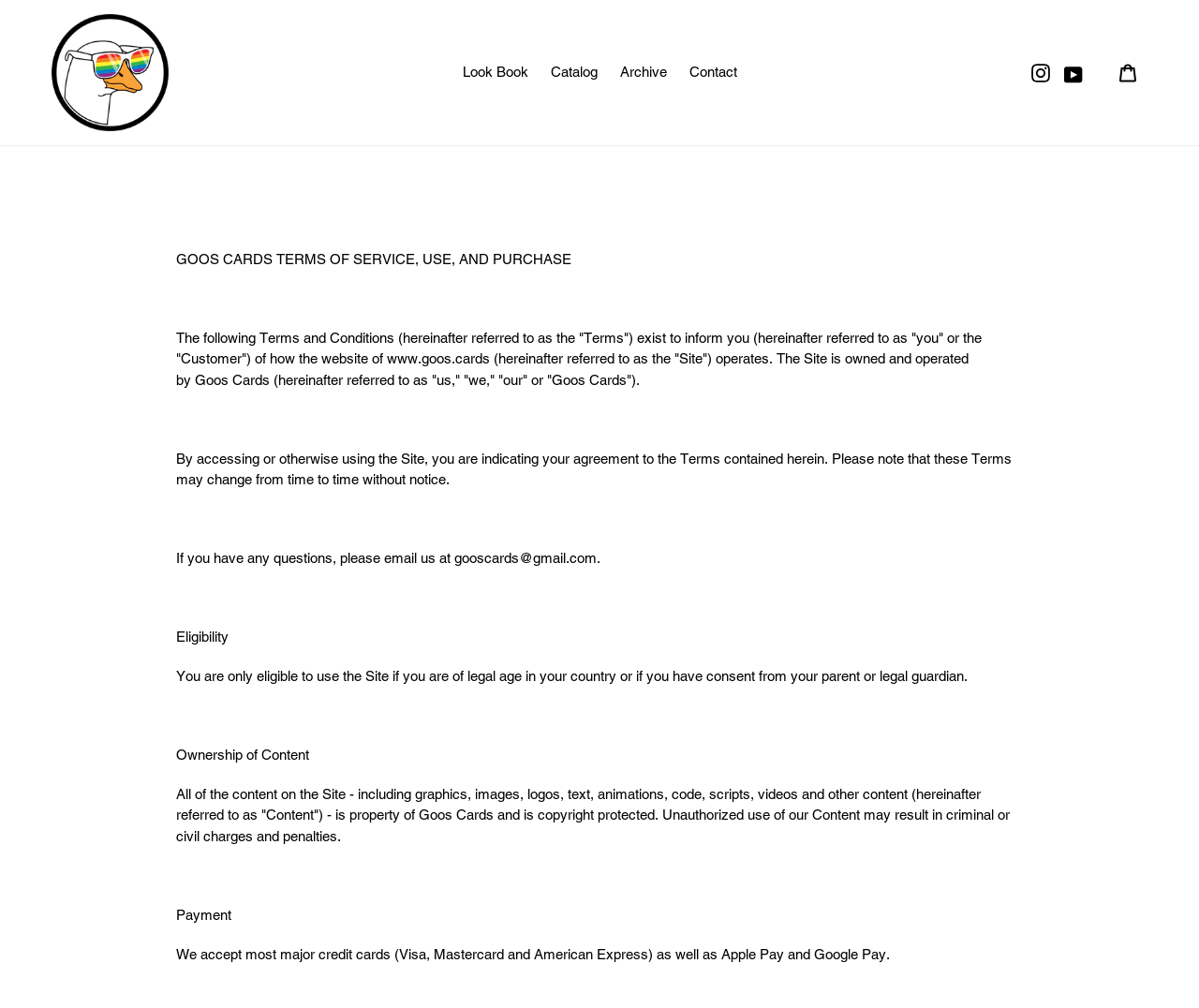Bounding box coordinates are specified in the format (top-left x, top-left y, bottom-right x, bottom-right y). All values are floating point numbers bounded between 0 and 1. Please provide the bounding box coordinate of the region this sentence describes: Cart 0 items

[0.924, 0.052, 0.957, 0.092]